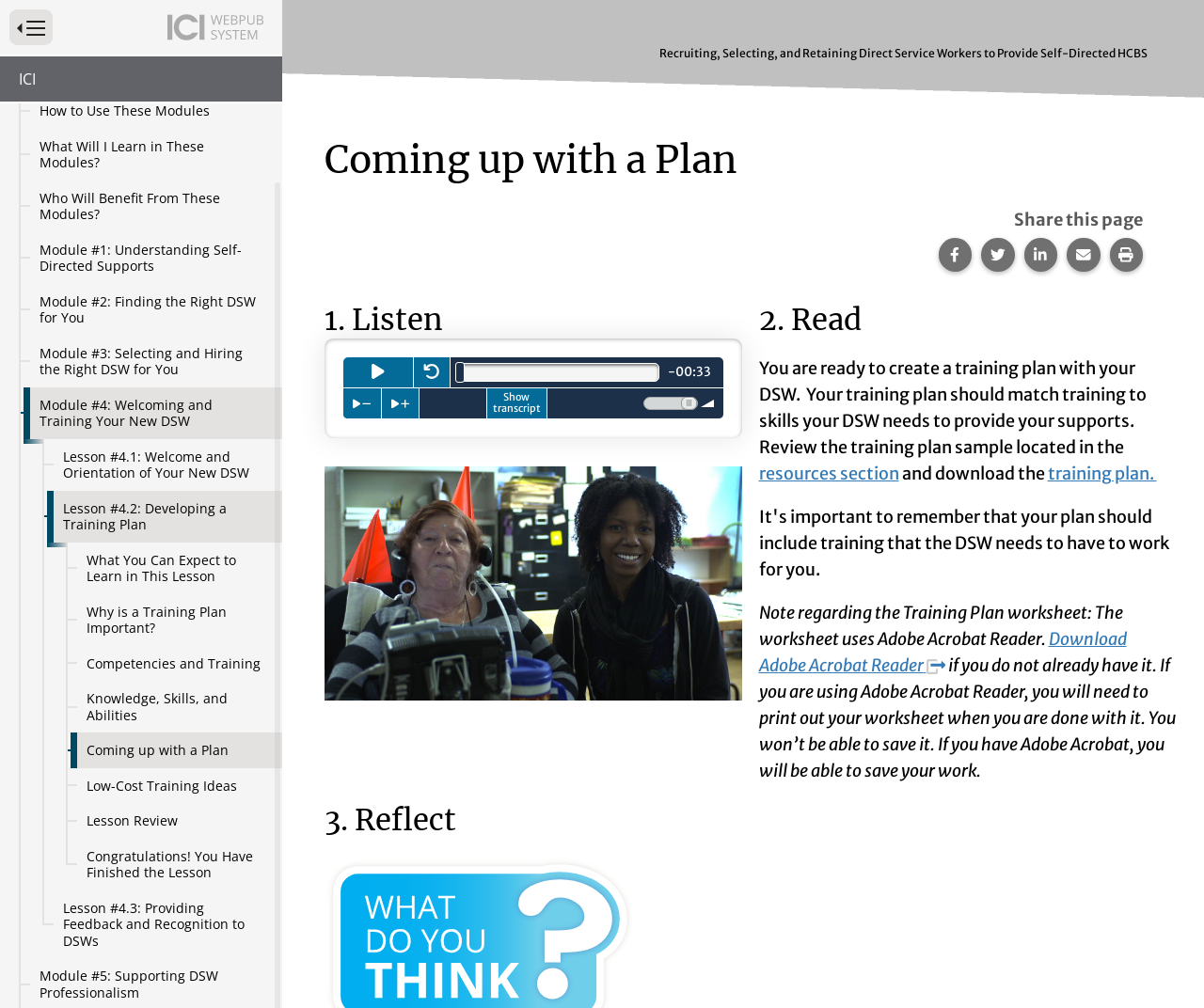Kindly determine the bounding box coordinates of the area that needs to be clicked to fulfill this instruction: "Press to play audio clip".

[0.285, 0.354, 0.344, 0.384]